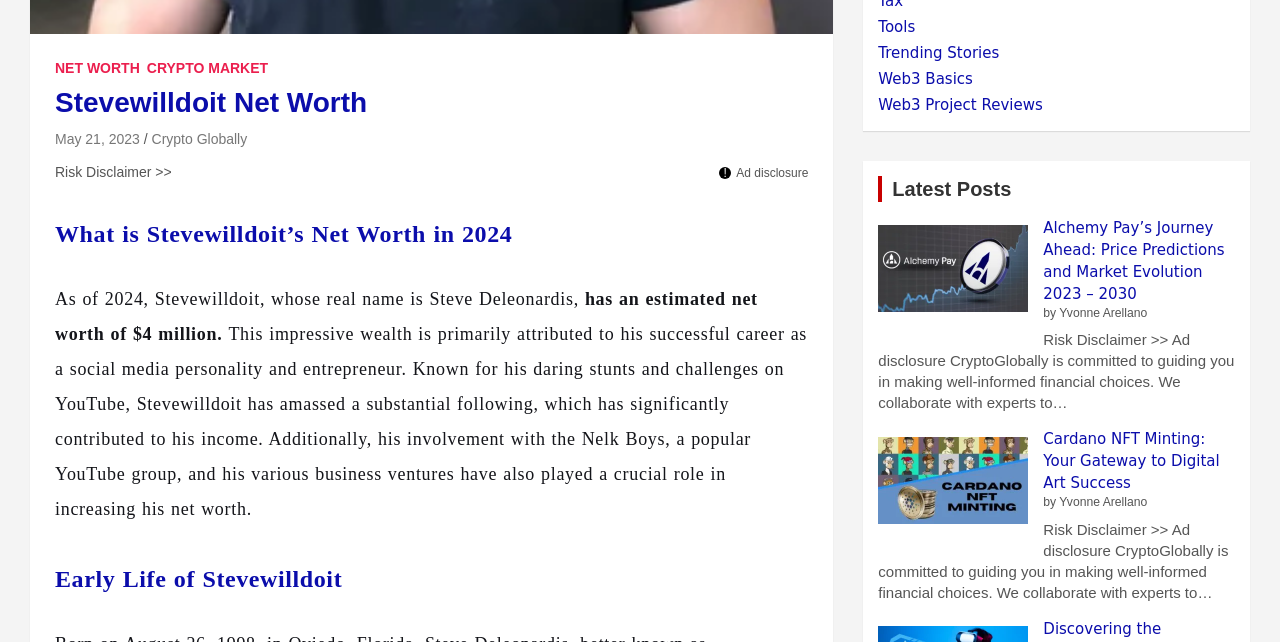Extract the bounding box coordinates for the HTML element that matches this description: "Net Worth". The coordinates should be four float numbers between 0 and 1, i.e., [left, top, right, bottom].

[0.043, 0.092, 0.109, 0.122]